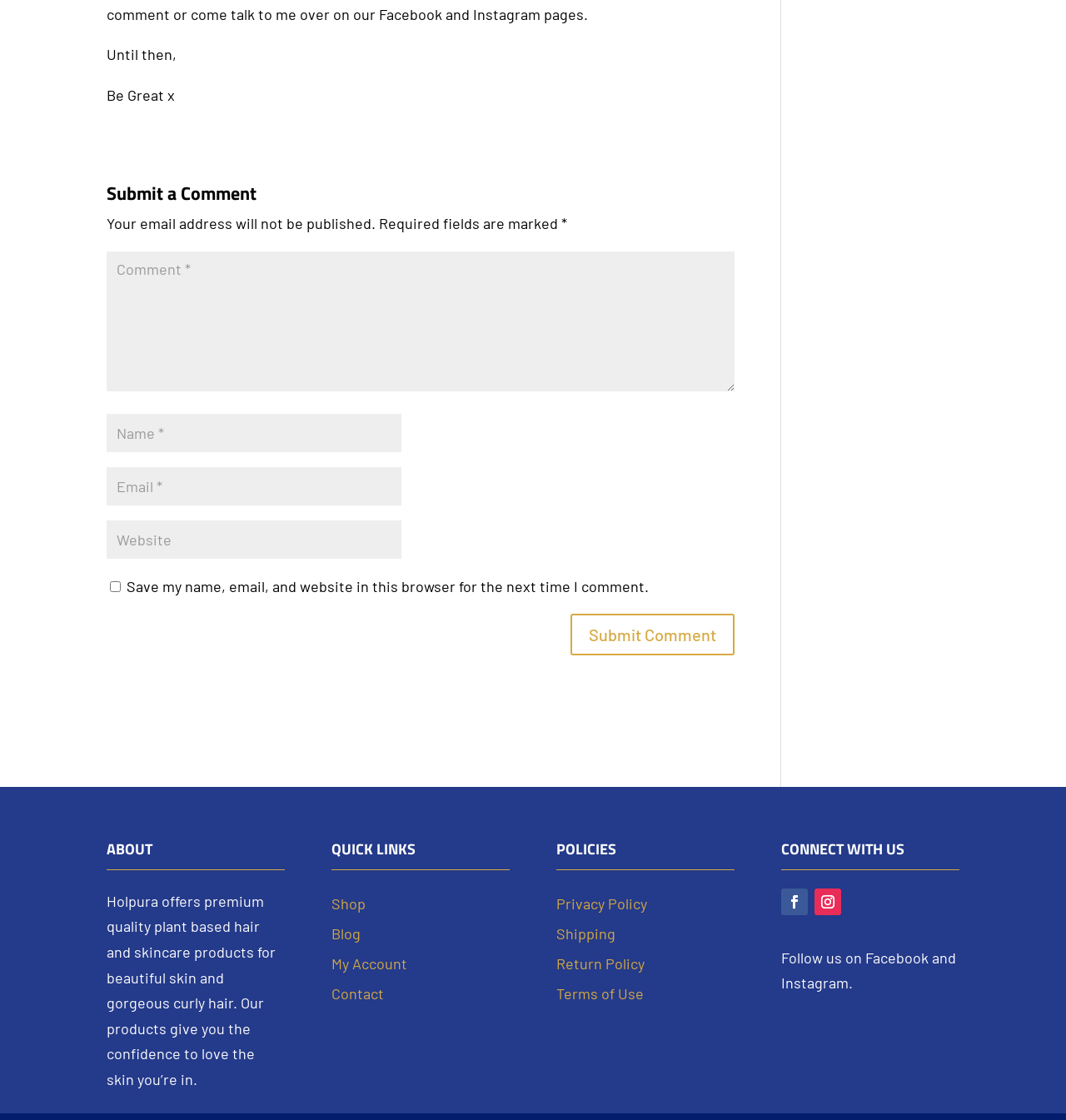What social media platforms can you follow Holpura on?
Using the information from the image, answer the question thoroughly.

The 'CONNECT WITH US' section provides links to follow Holpura on Facebook and Instagram, as indicated by the corresponding icons.